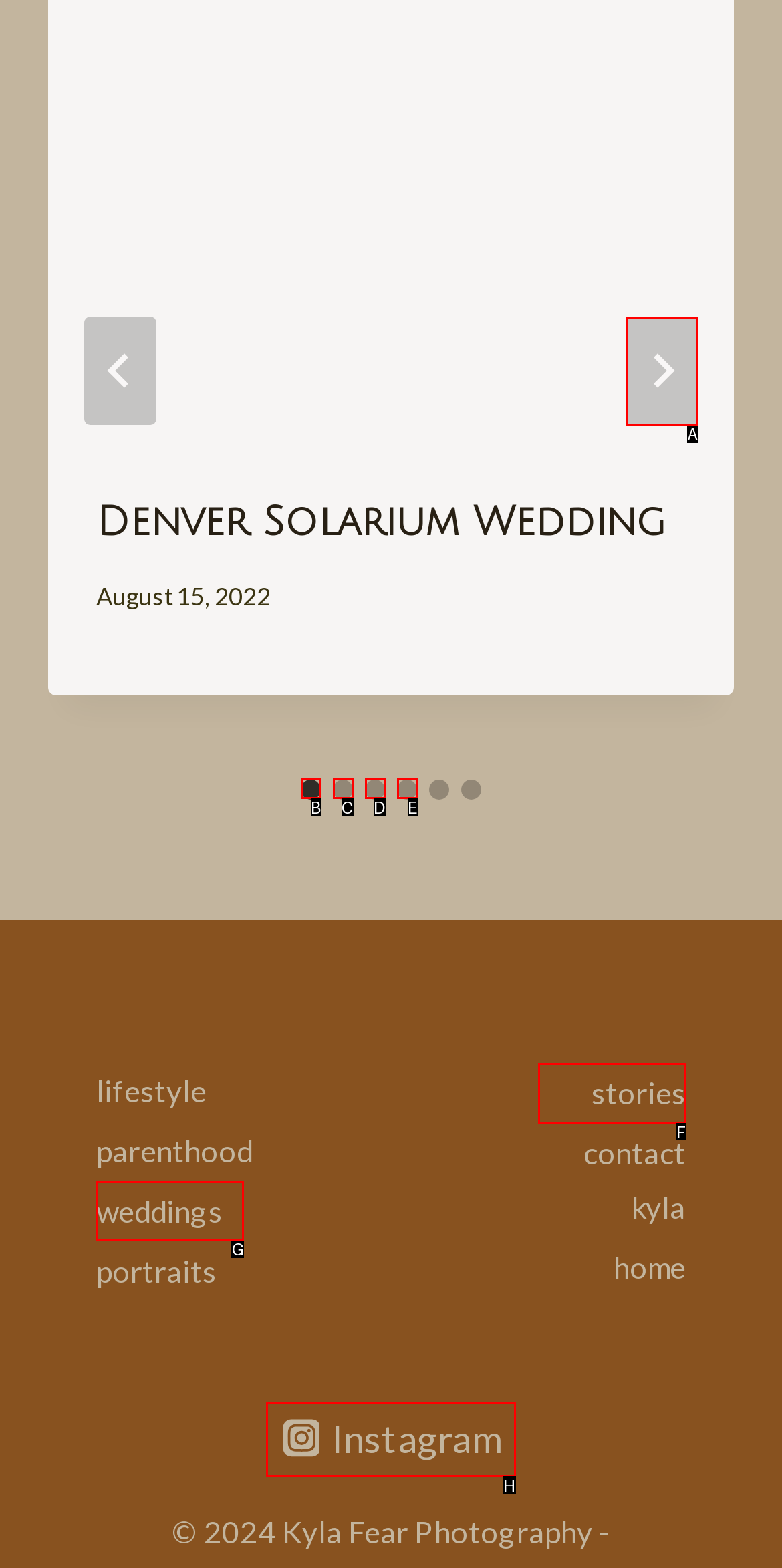Choose the UI element you need to click to carry out the task: Check the Instagram link.
Respond with the corresponding option's letter.

H